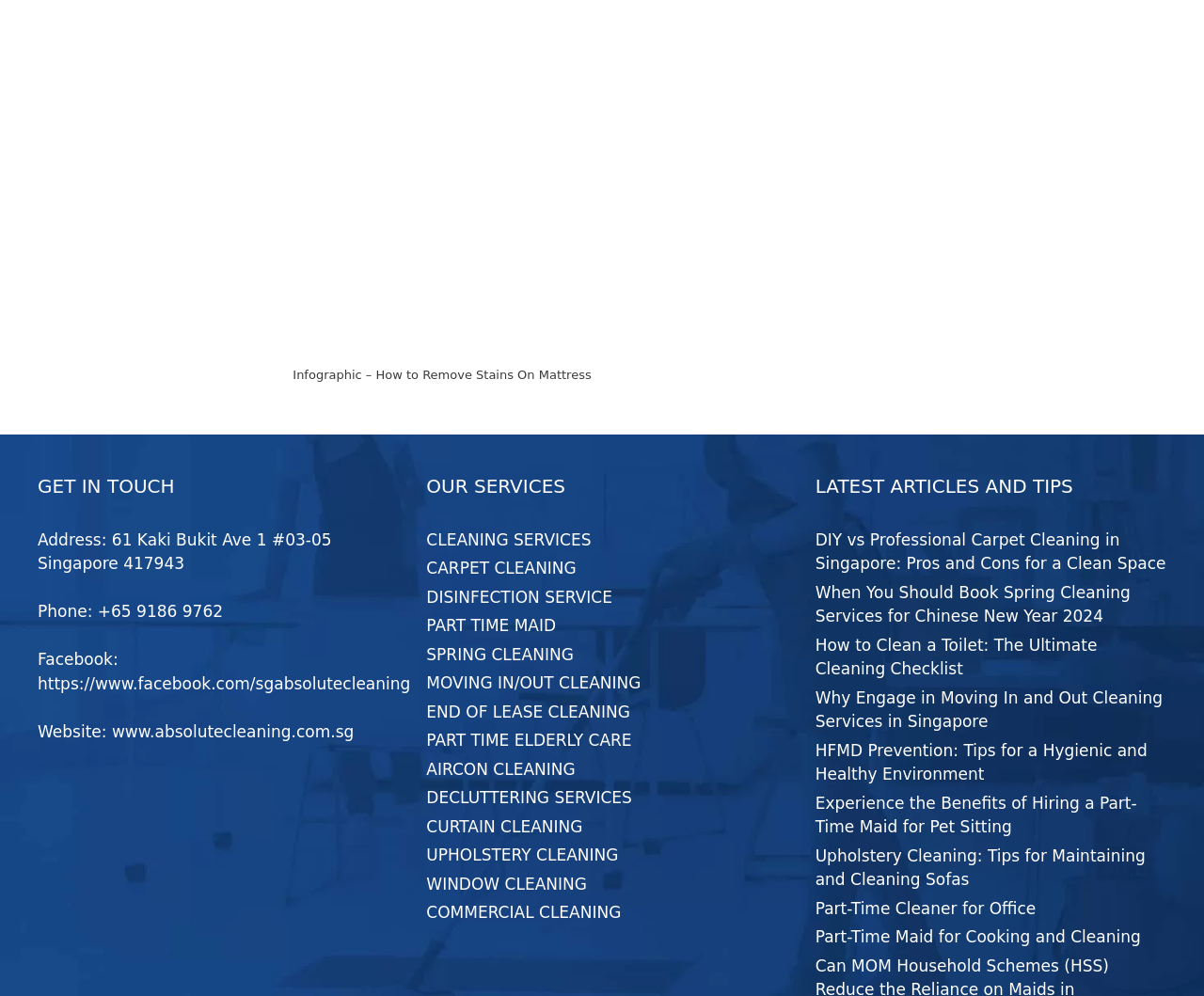Could you find the bounding box coordinates of the clickable area to complete this instruction: "Visit the Facebook page"?

[0.031, 0.677, 0.341, 0.696]